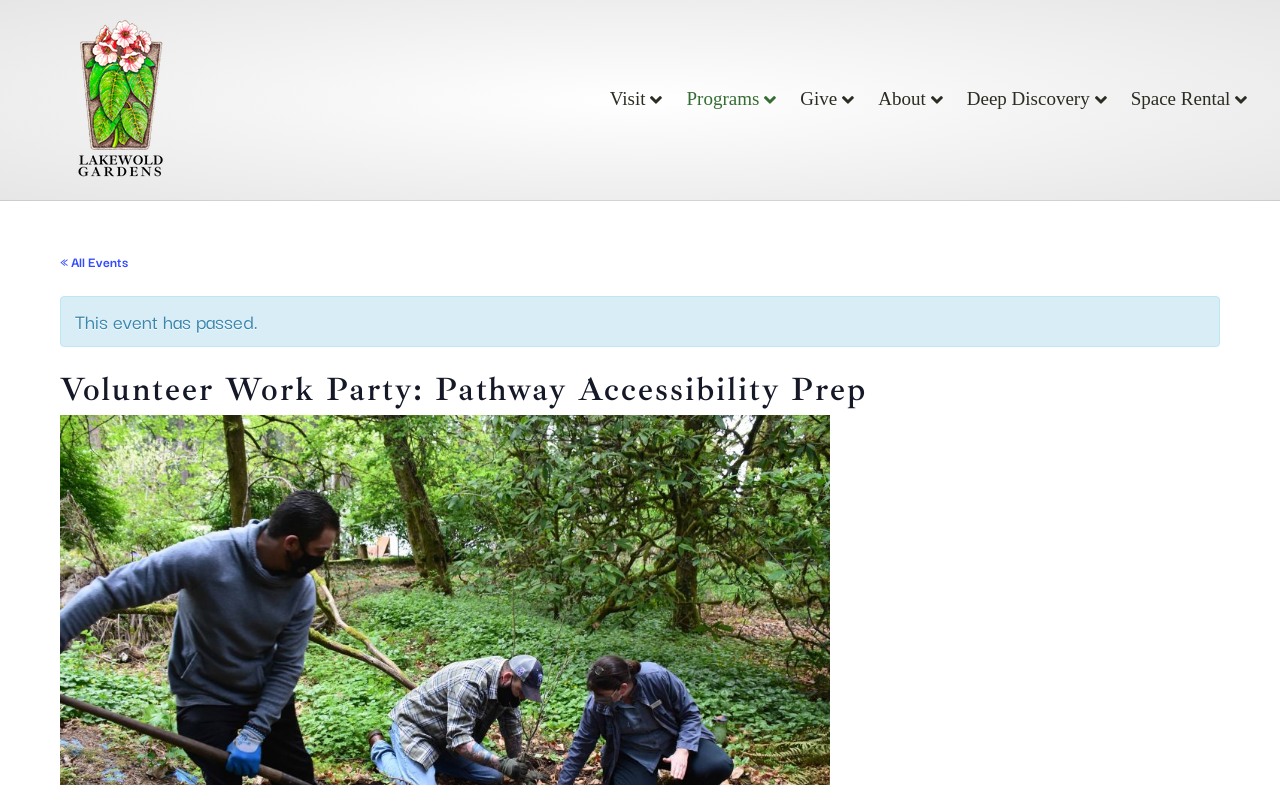What is the name of the event? Examine the screenshot and reply using just one word or a brief phrase.

Volunteer Work Party